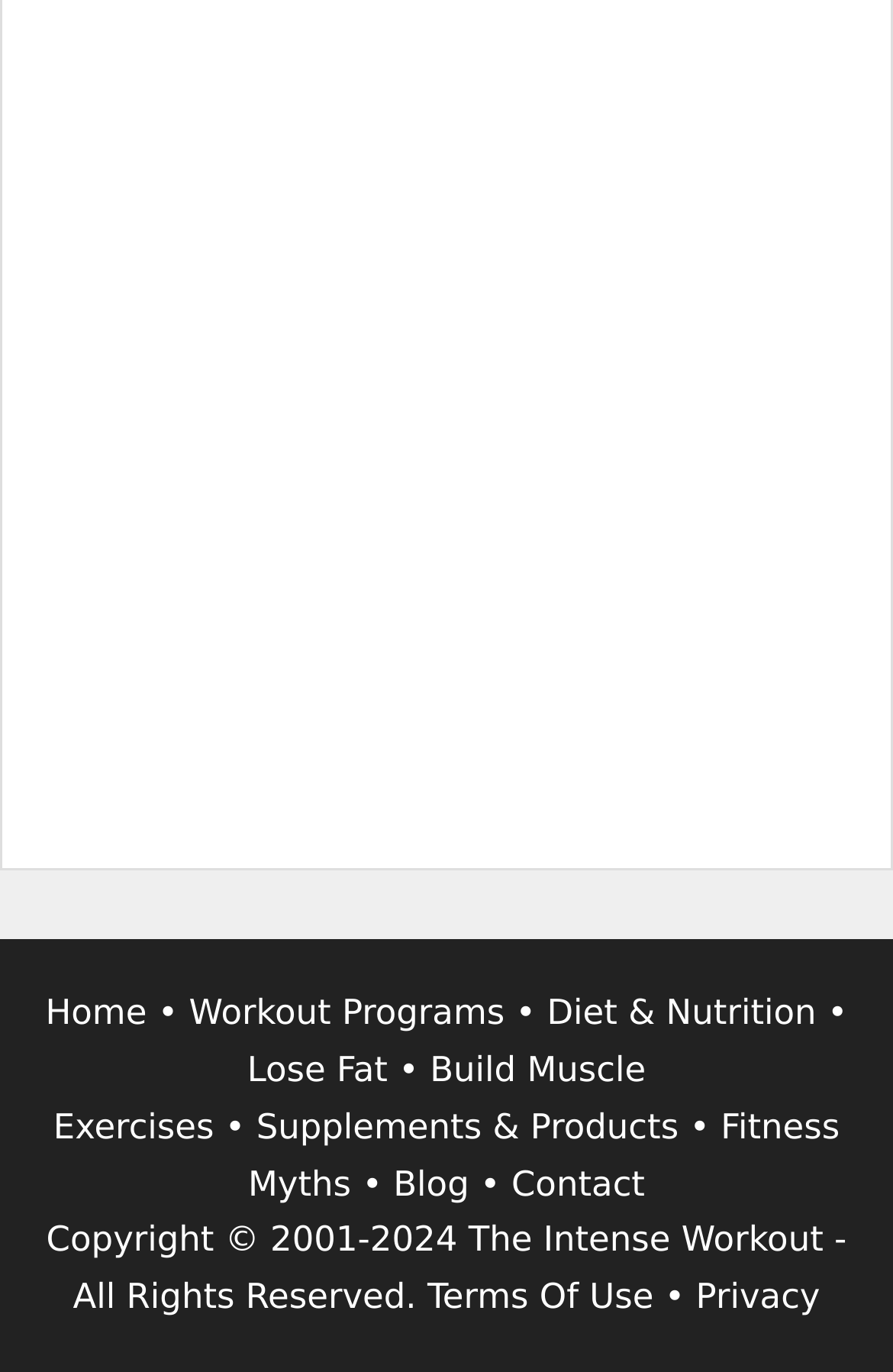Identify the bounding box coordinates for the element that needs to be clicked to fulfill this instruction: "view workout programs". Provide the coordinates in the format of four float numbers between 0 and 1: [left, top, right, bottom].

[0.212, 0.723, 0.565, 0.753]